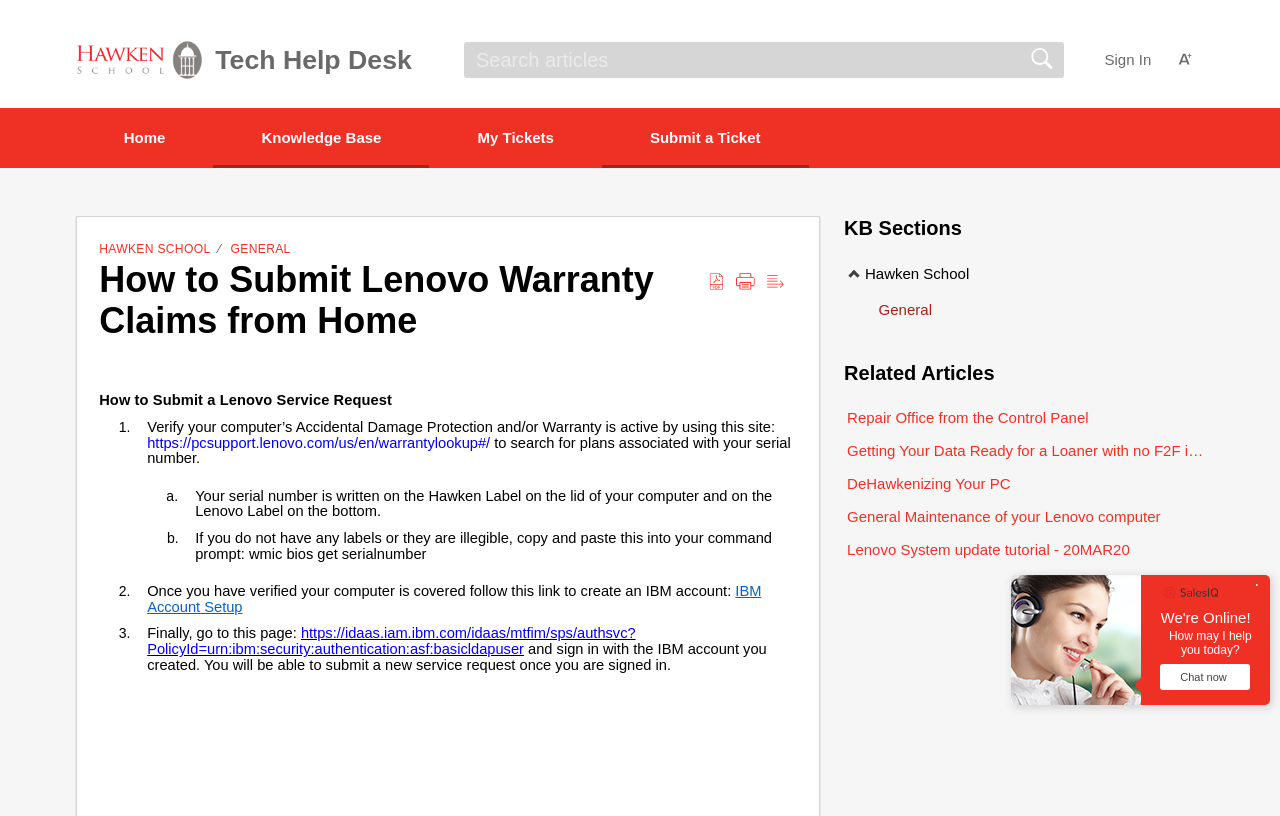Where can I find my computer's serial number?
Please ensure your answer is as detailed and informative as possible.

According to the webpage, the serial number can be found on the Hawken Label on the lid of the computer and on the Lenovo Label on the bottom. If the labels are illegible, users can copy and paste a command into the command prompt to retrieve the serial number.